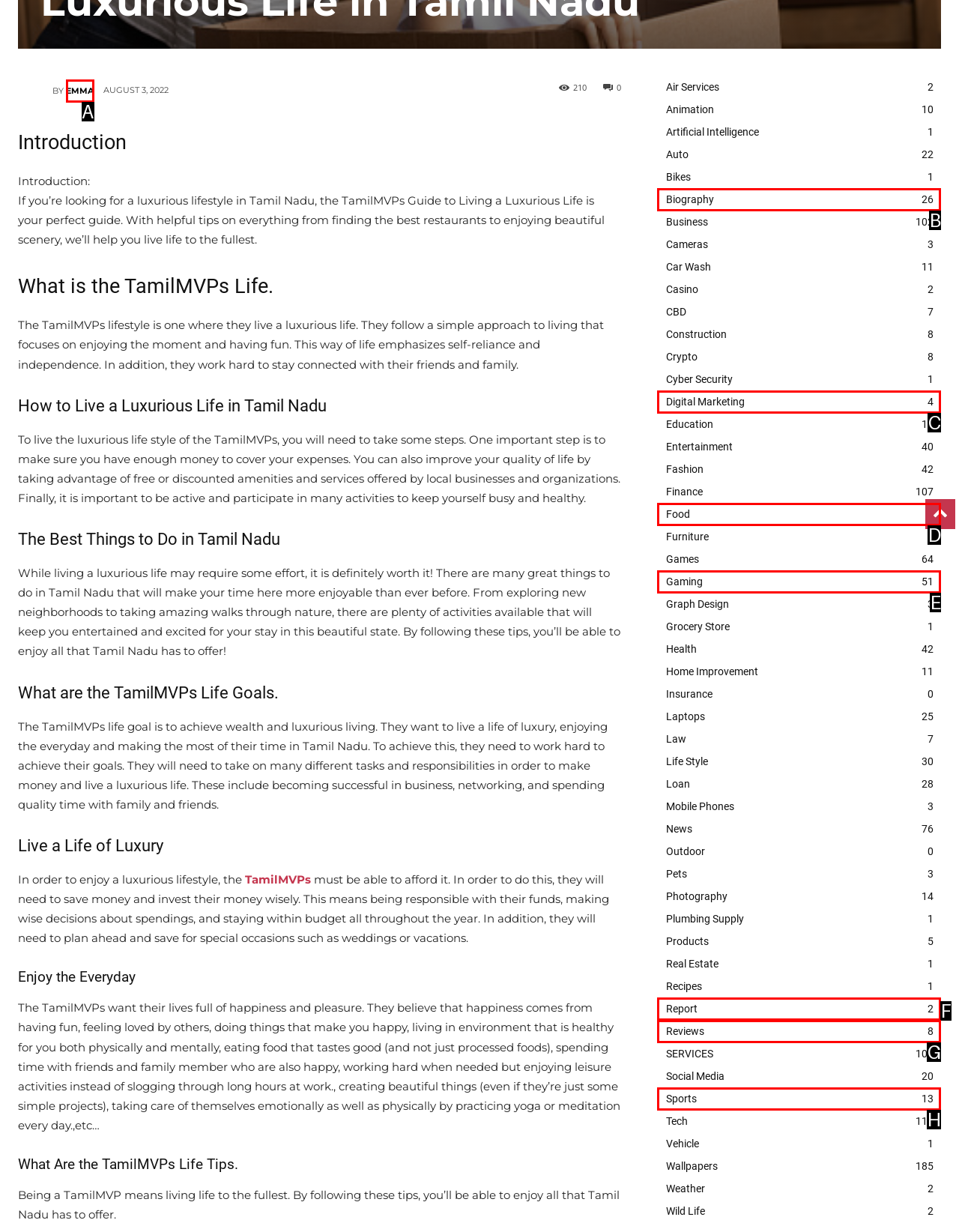Based on the given description: Digital Marketing4, identify the correct option and provide the corresponding letter from the given choices directly.

C